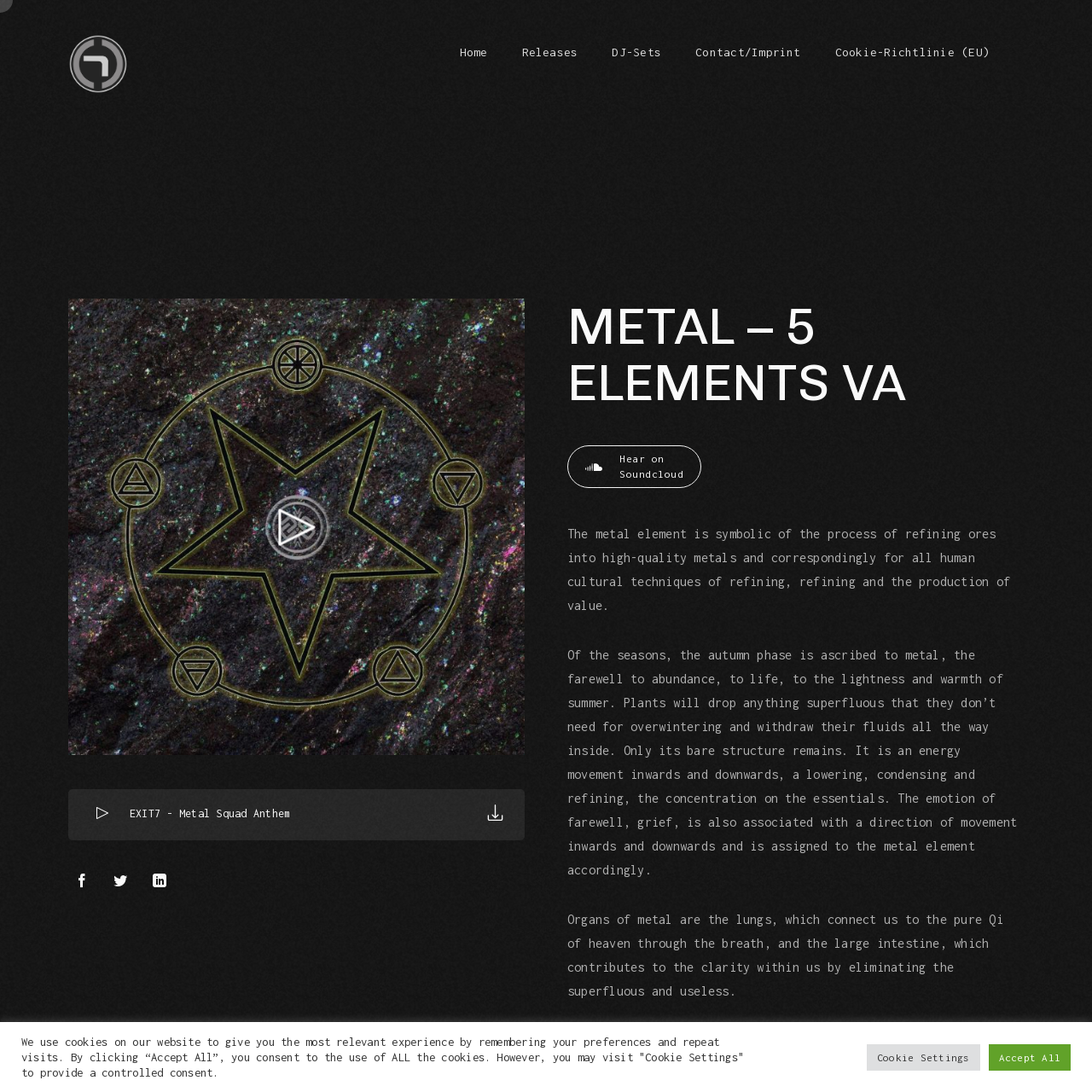Determine the bounding box coordinates of the section I need to click to execute the following instruction: "Click the DJ-Sets link". Provide the coordinates as four float numbers between 0 and 1, i.e., [left, top, right, bottom].

[0.56, 0.038, 0.606, 0.081]